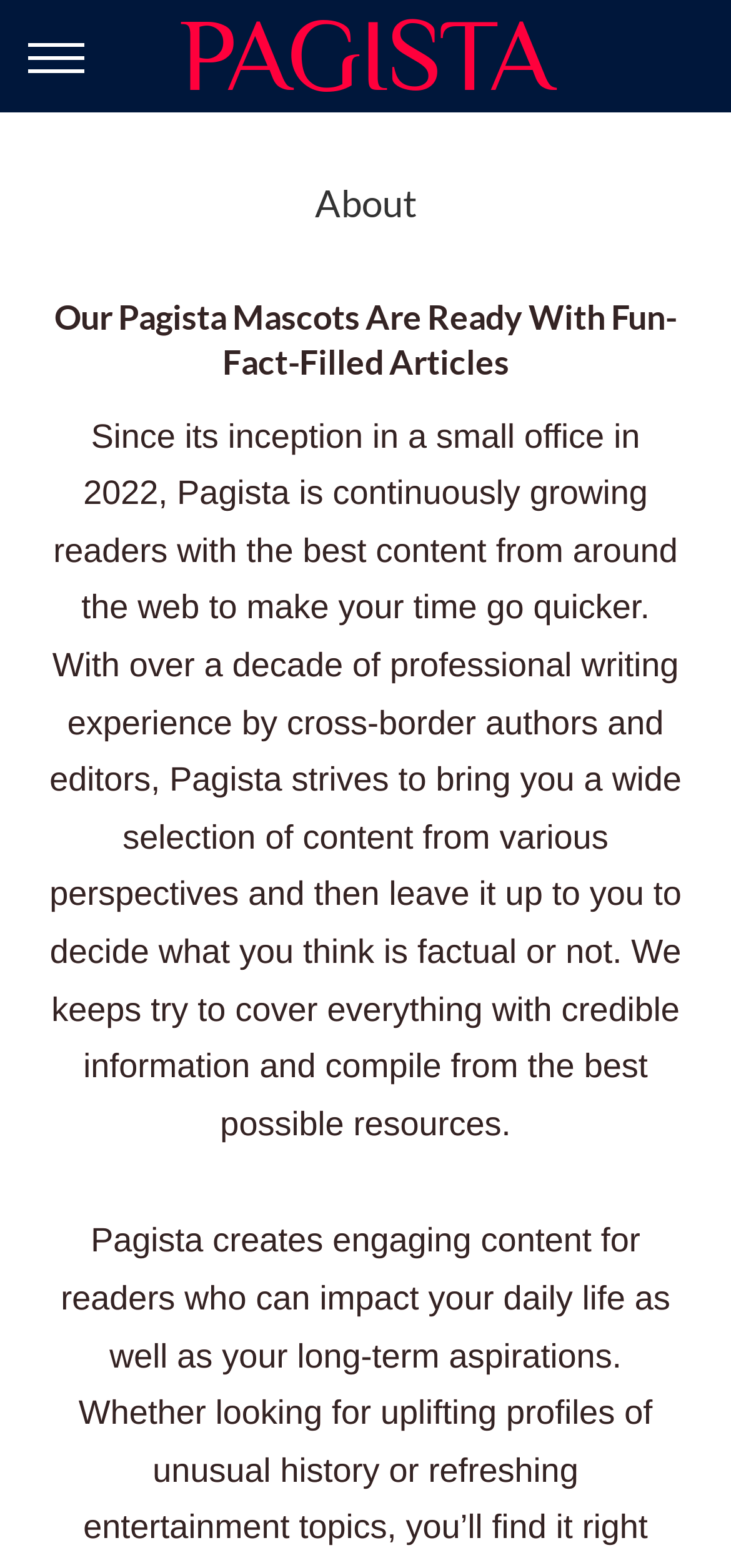Craft a detailed narrative of the webpage's structure and content.

The webpage is about Pagista, a content provider that offers fun-fact-filled articles. At the top of the page, there is a complementary section that spans the entire width. Within this section, there are two links, one on the left and one in the center, with the latter being the Pagista logo. 

Below the complementary section, there is a header section that also spans the entire width. This section contains two headings, one with the title "About" and another with a longer title that matches the meta description, "Our Pagista Mascots Are Ready With Fun-Fact-Filled Articles". 

Under the header section, there is a large block of static text that occupies most of the page. This text describes Pagista's mission and approach to content creation, mentioning its experience, goals, and commitment to providing credible information. The text is positioned near the top of the page, leaving some space at the bottom.